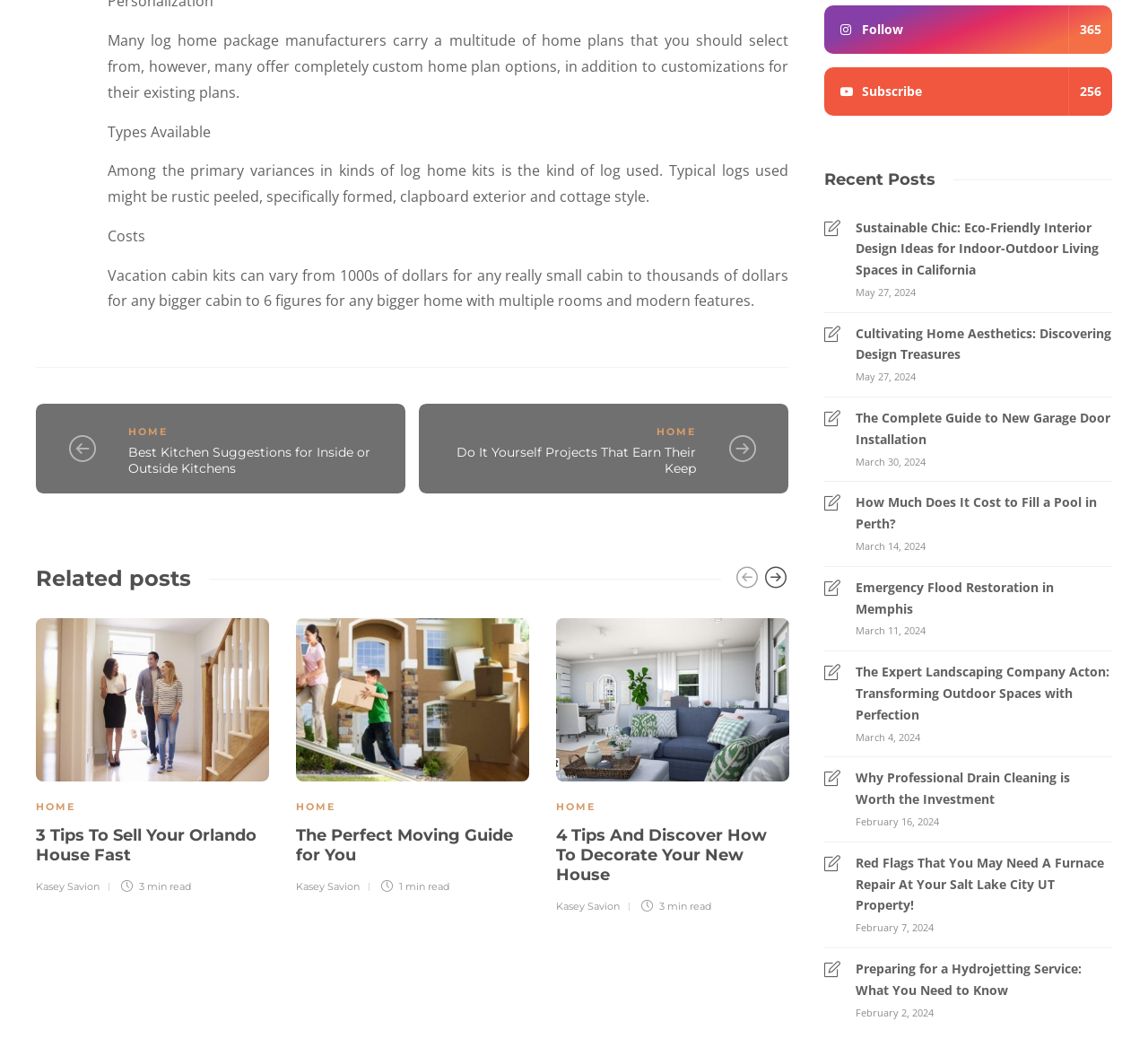Locate the bounding box of the UI element defined by this description: "Kasey Savion". The coordinates should be given as four float numbers between 0 and 1, formatted as [left, top, right, bottom].

[0.484, 0.852, 0.54, 0.864]